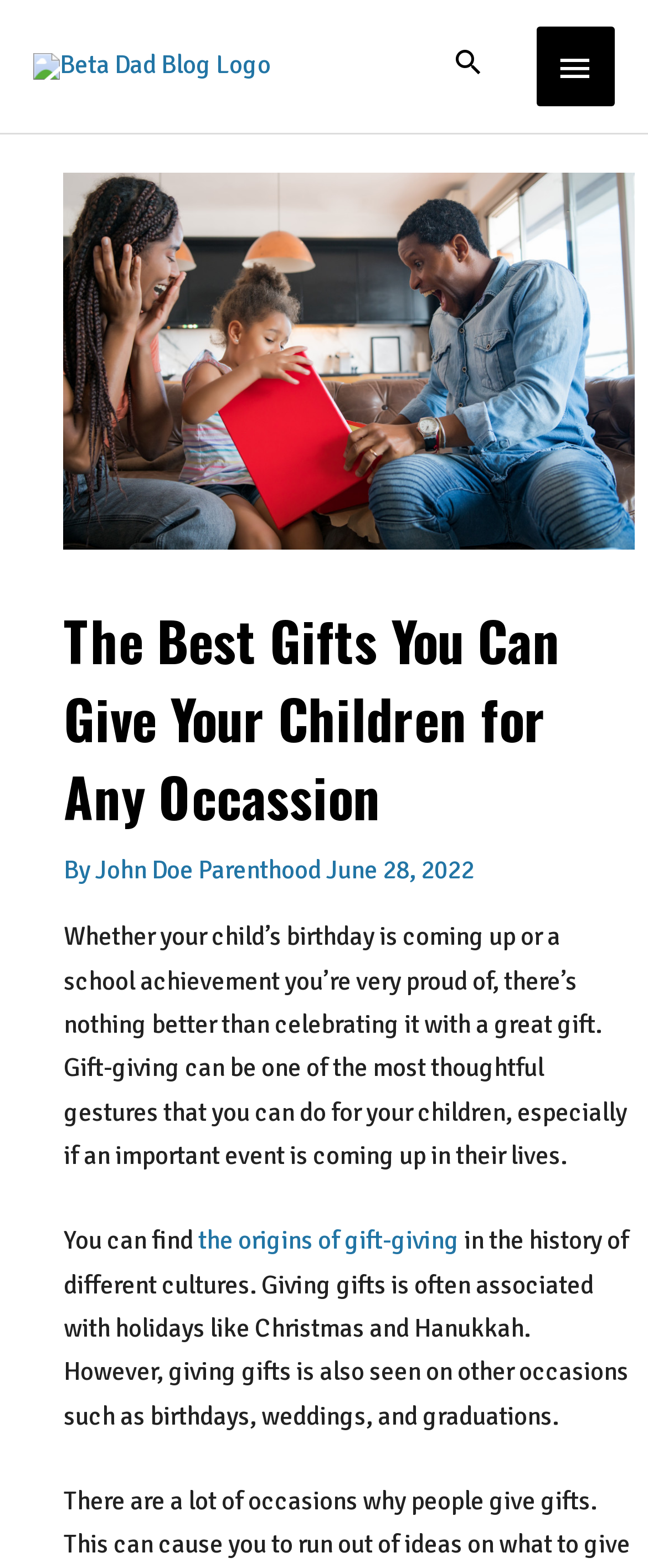Using the given element description, provide the bounding box coordinates (top-left x, top-left y, bottom-right x, bottom-right y) for the corresponding UI element in the screenshot: alt="Beta Dad Blog Logo"

[0.051, 0.031, 0.418, 0.052]